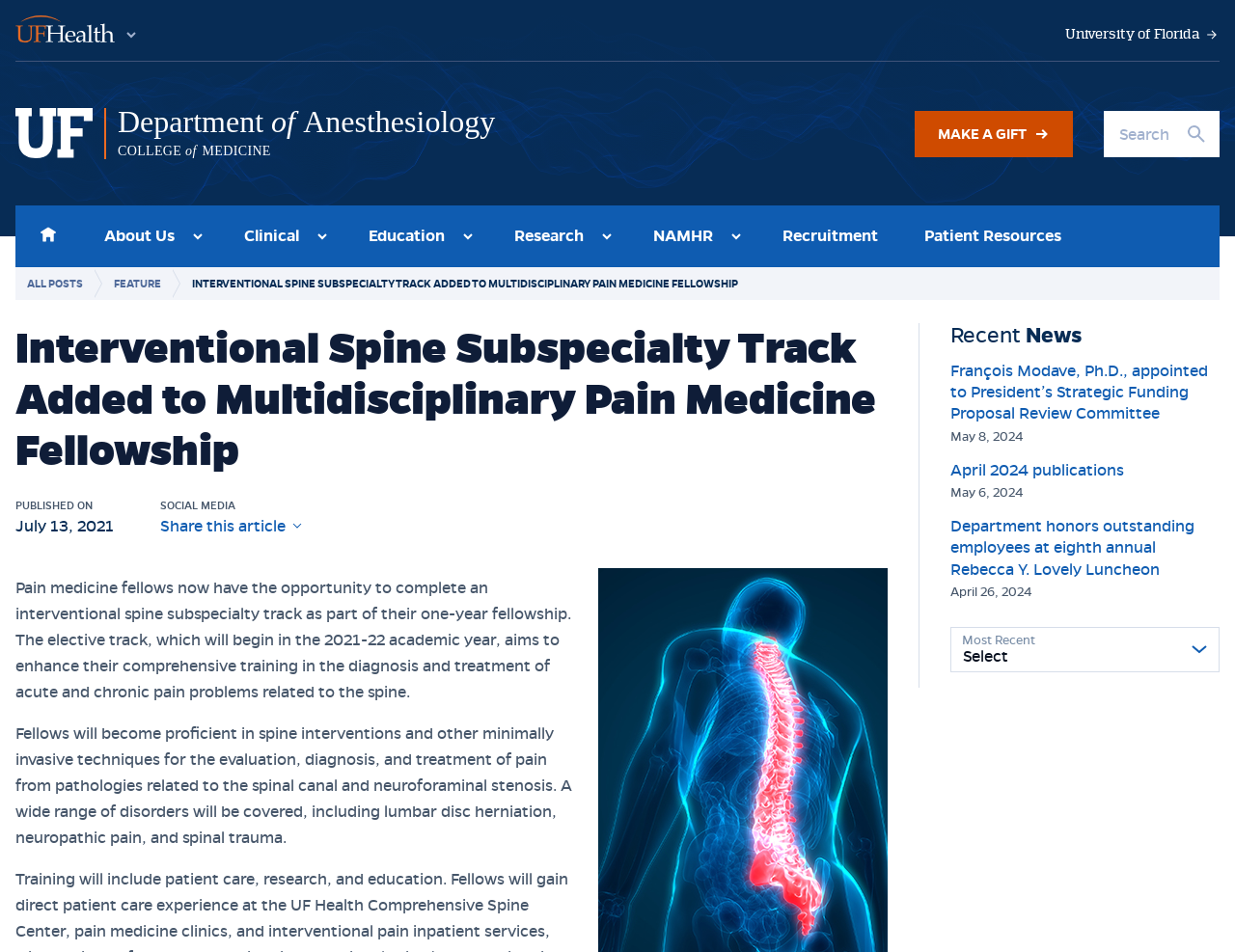Extract the main headline from the webpage and generate its text.

Interventional Spine Subspecialty Track Added to Multidisciplinary Pain Medicine Fellowship